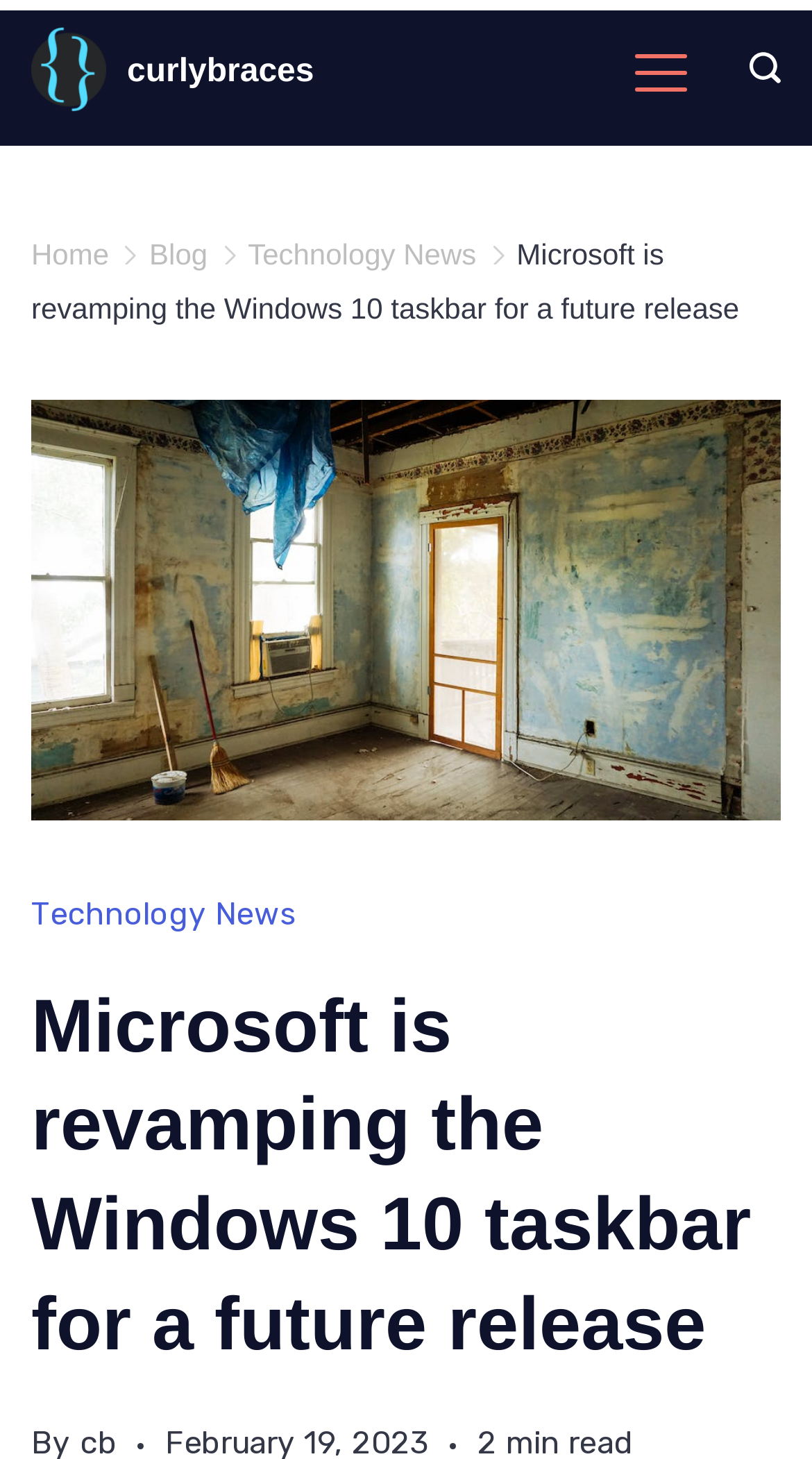Using the image as a reference, answer the following question in as much detail as possible:
How many images are there in the article?

I counted the number of image elements within the article by looking at the elements with type 'image' and bounding box coordinates that suggest they are located within the article. I found two images: one is an icon, and the other is a figure within the article.